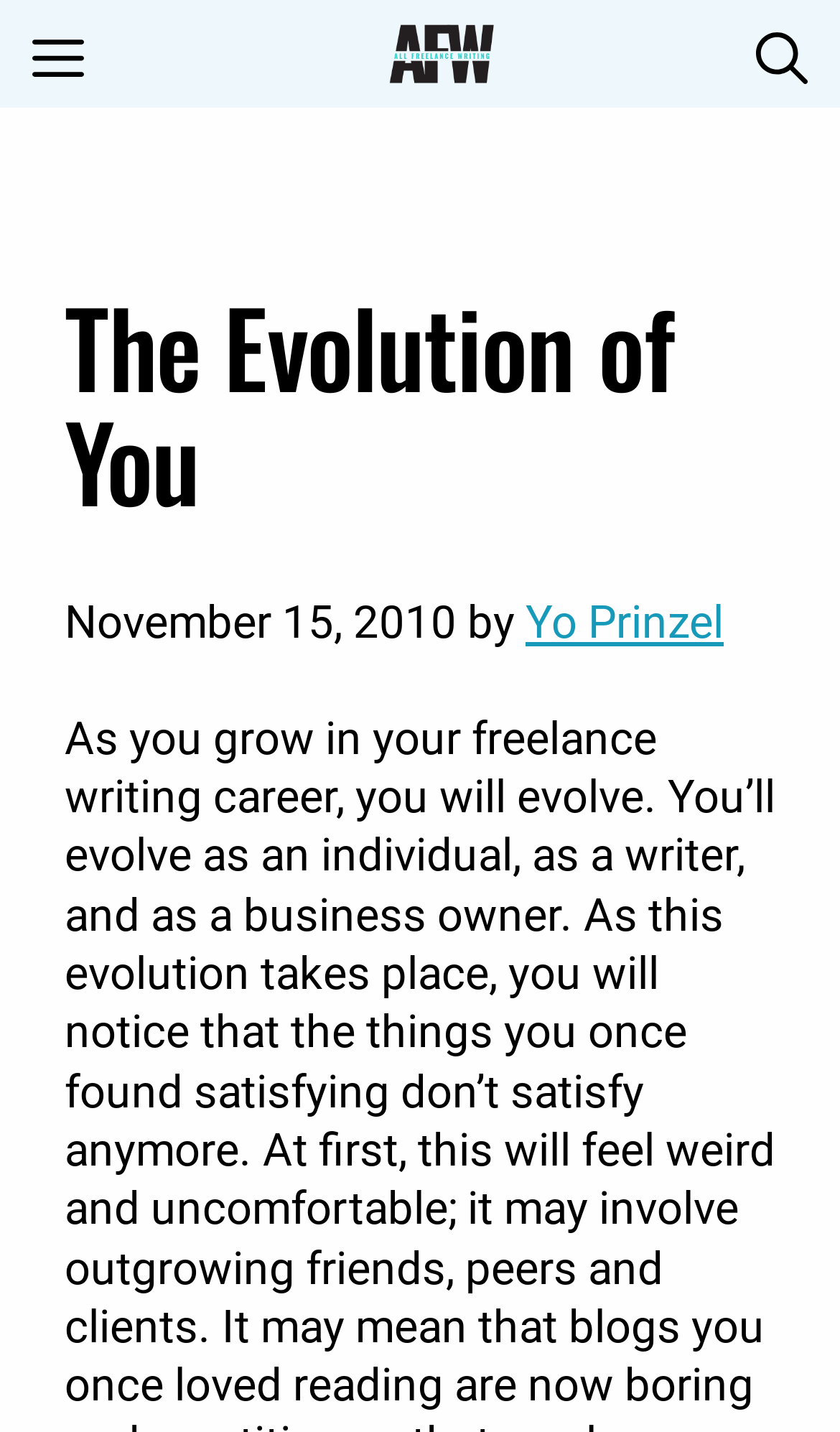Given the following UI element description: "title="All Freelance Writing"", find the bounding box coordinates in the webpage screenshot.

[0.46, 0.0, 0.591, 0.075]